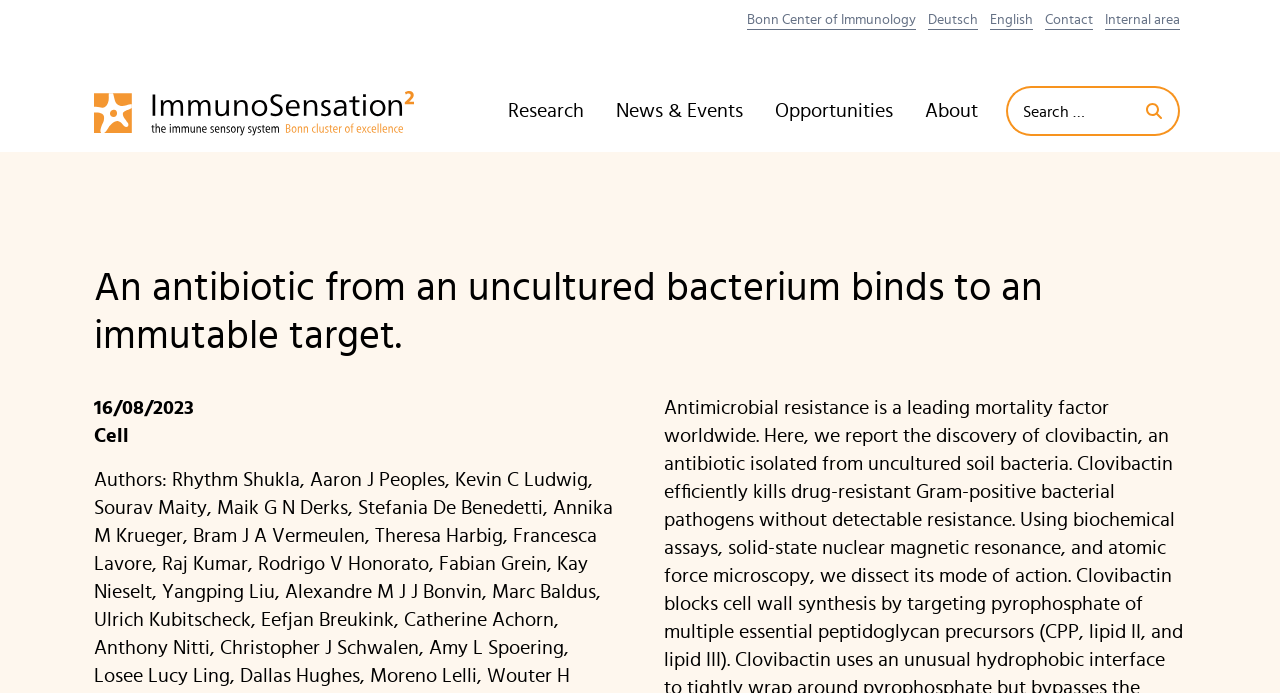Find the bounding box coordinates for the area that must be clicked to perform this action: "go back to the home page".

[0.073, 0.022, 0.323, 0.219]